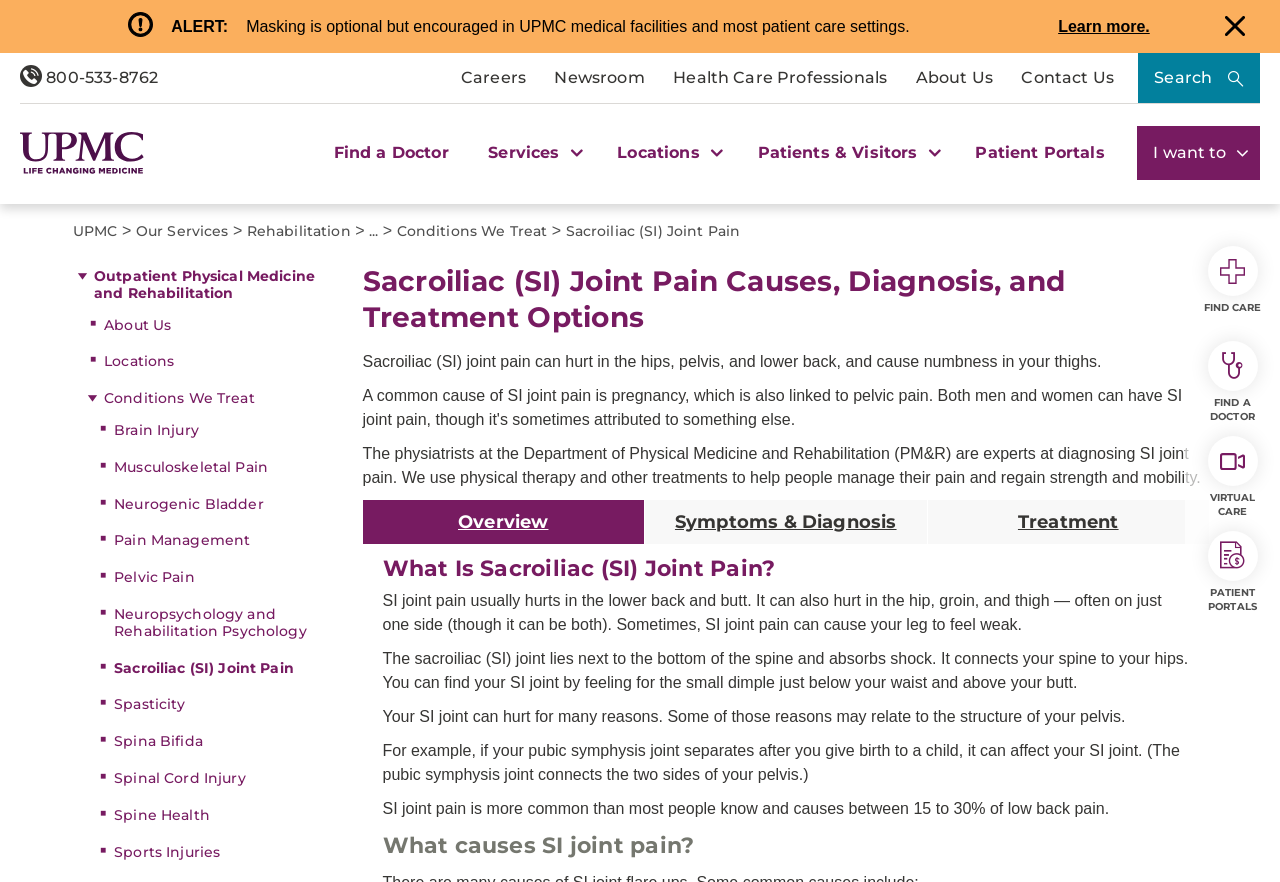Locate the UI element described by About Us and provide its bounding box coordinates. Use the format (top-left x, top-left y, bottom-right x, bottom-right y) with all values as floating point numbers between 0 and 1.

[0.07, 0.293, 0.252, 0.324]